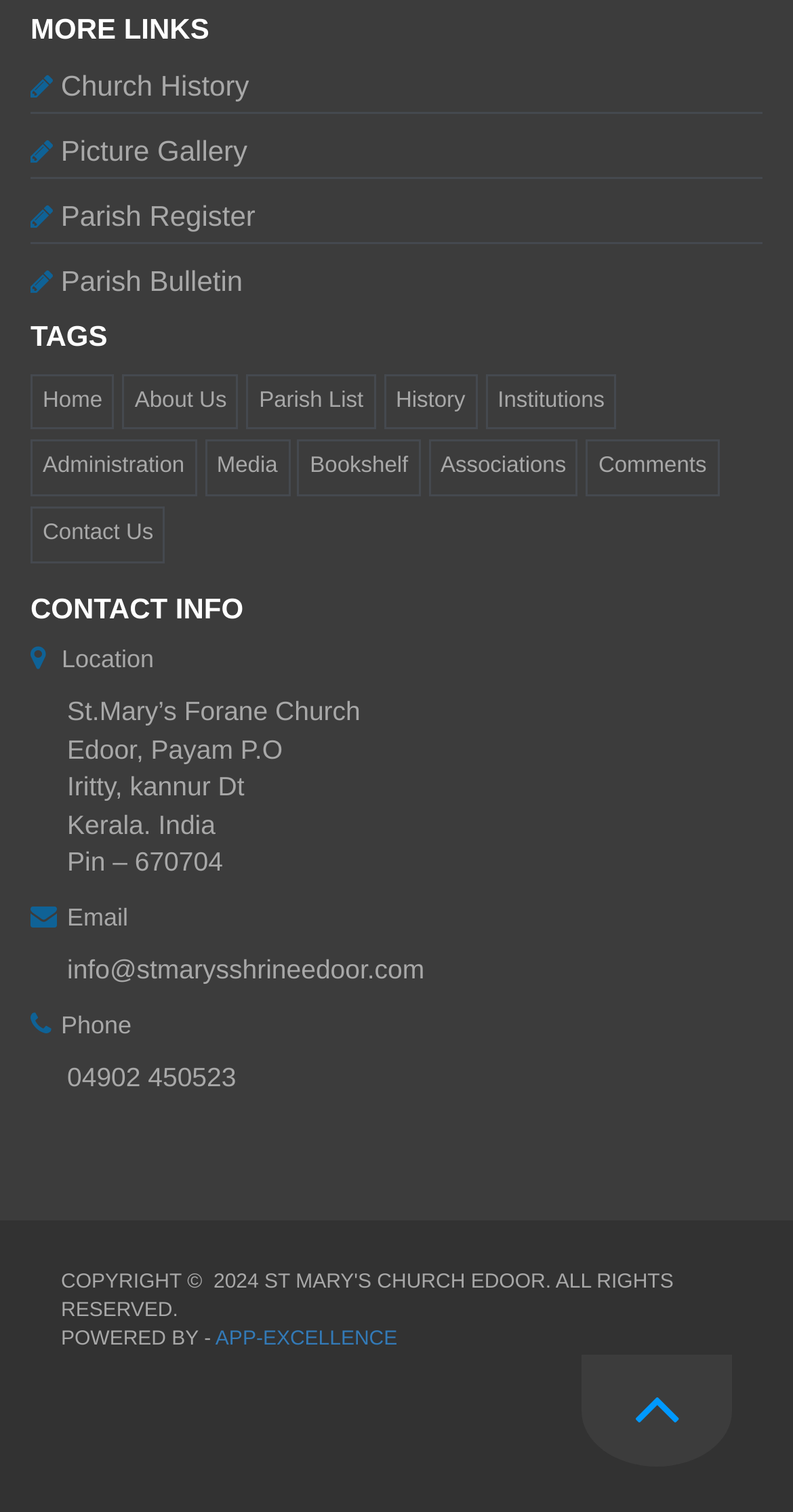Please identify the bounding box coordinates of the element I need to click to follow this instruction: "Go to Parish Register".

[0.038, 0.129, 0.962, 0.156]